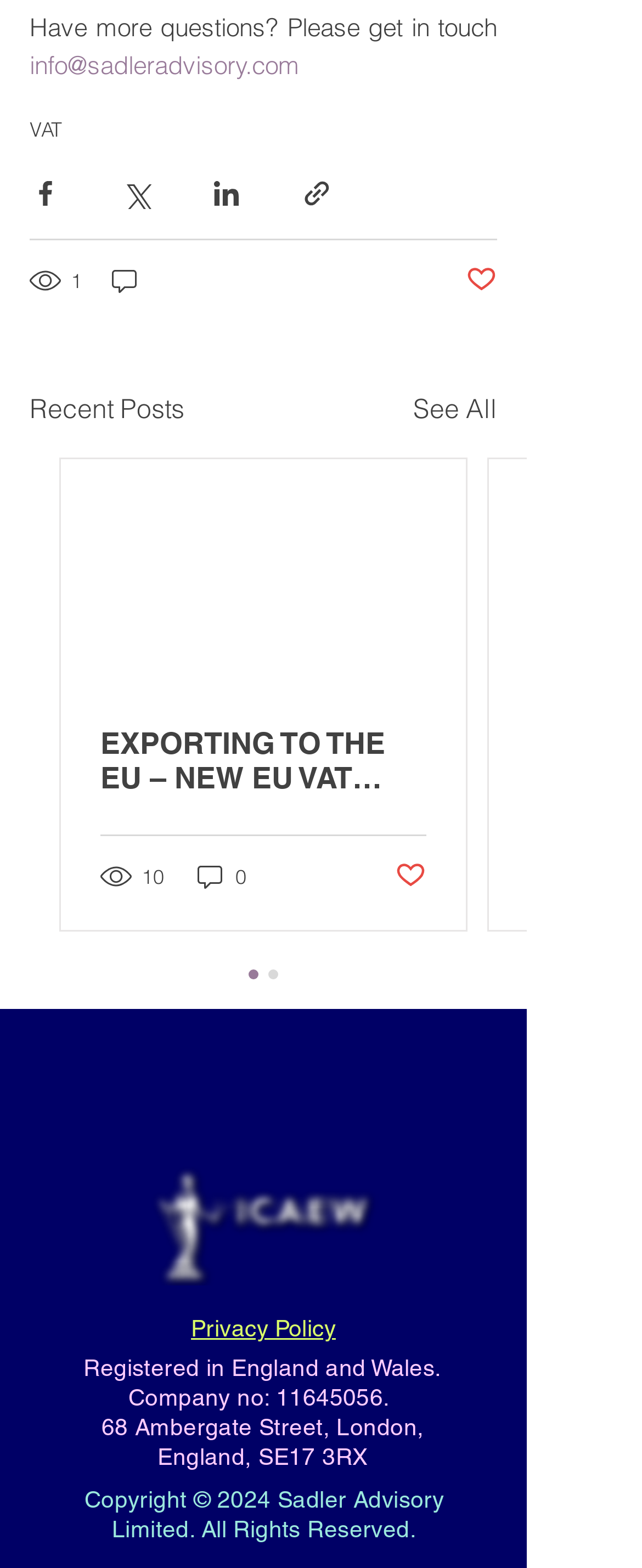Determine the bounding box coordinates of the clickable region to follow the instruction: "Follow us on Instagram".

[0.236, 0.693, 0.326, 0.73]